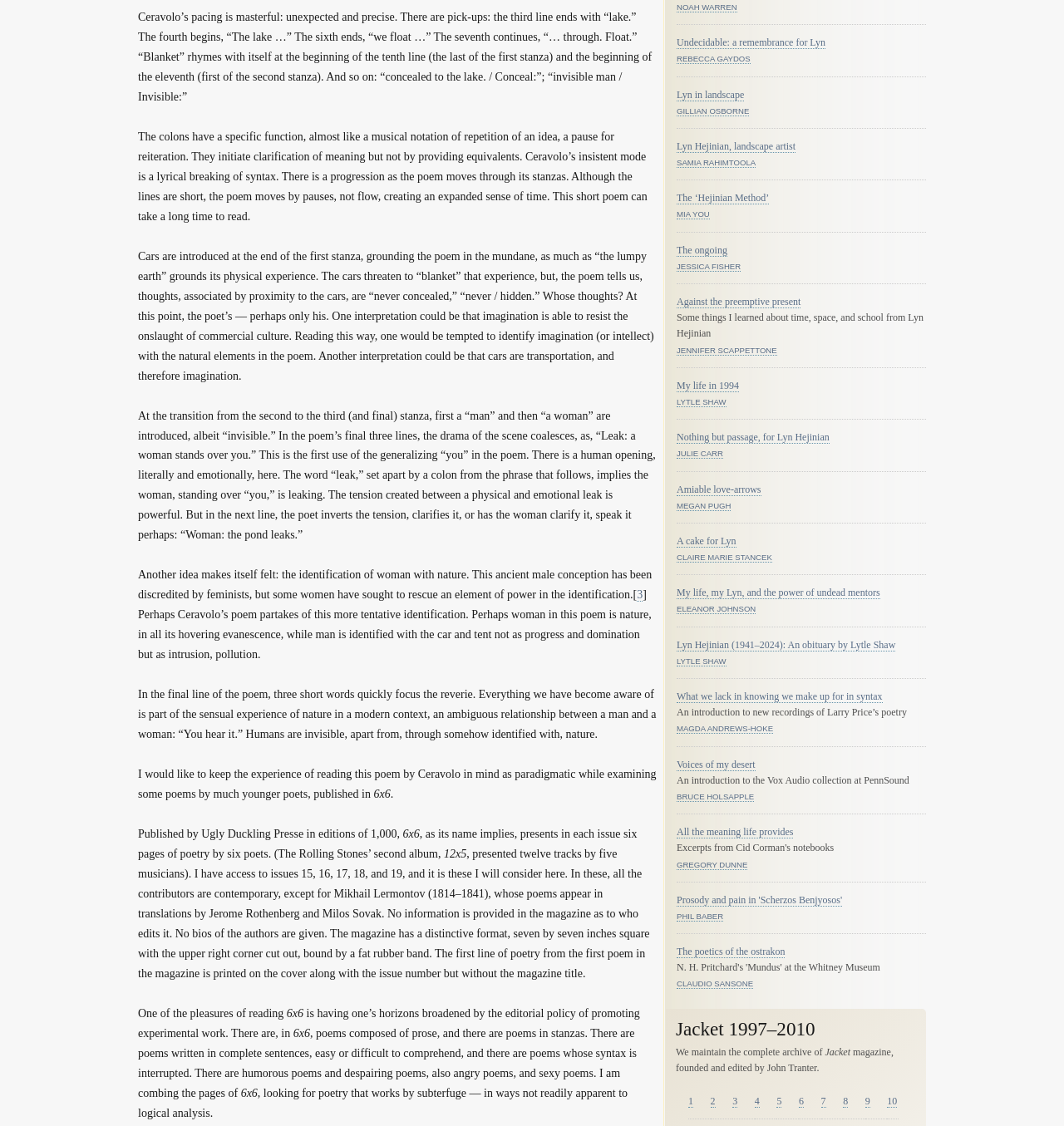What is the topic of the poem being analyzed?
Based on the image, please offer an in-depth response to the question.

The poem being analyzed is about nature, as evidenced by the mentions of 'lake', 'lumpy earth', and 'pond' in the text.